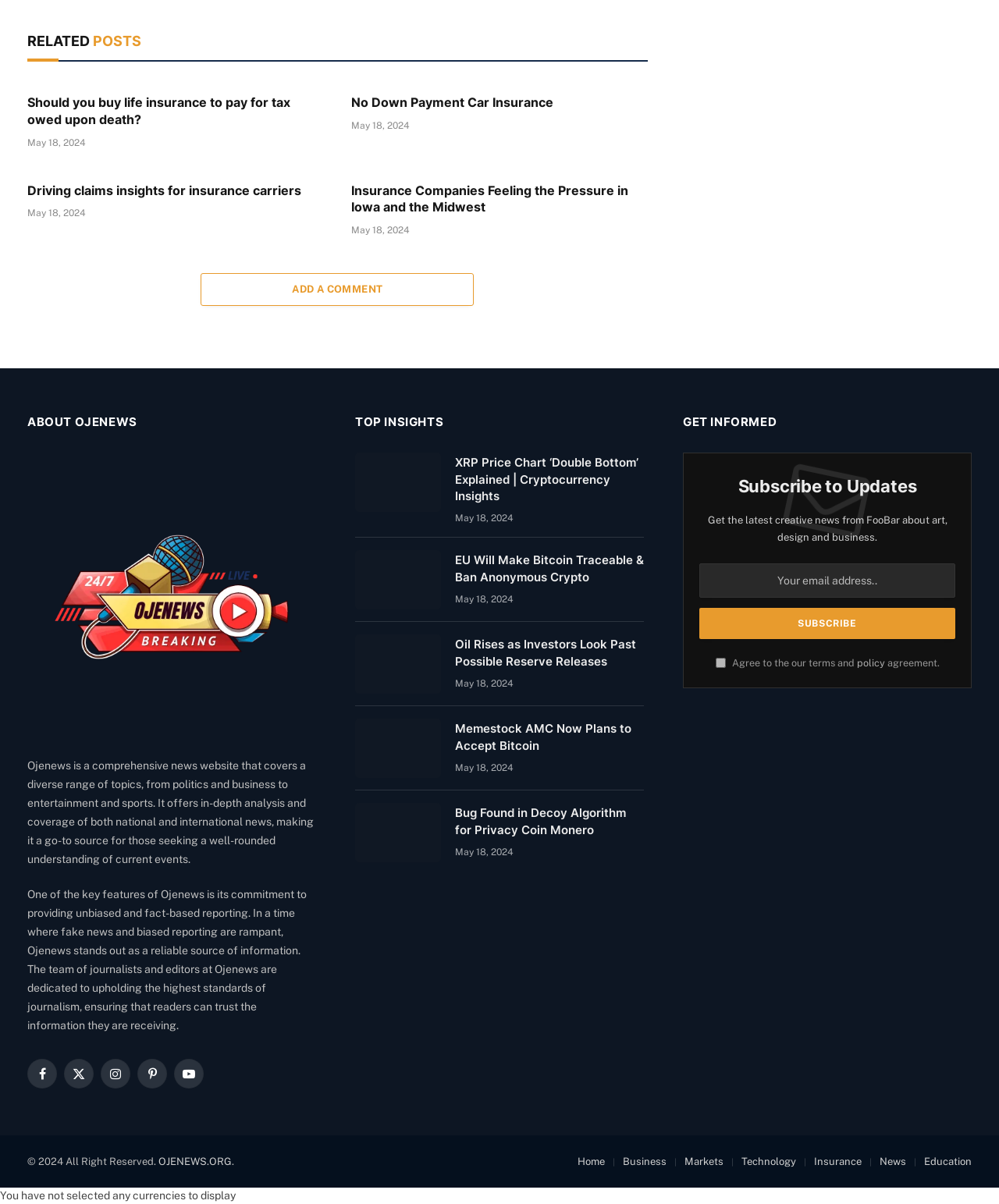Given the element description: "X (Twitter)", predict the bounding box coordinates of this UI element. The coordinates must be four float numbers between 0 and 1, given as [left, top, right, bottom].

[0.064, 0.879, 0.094, 0.904]